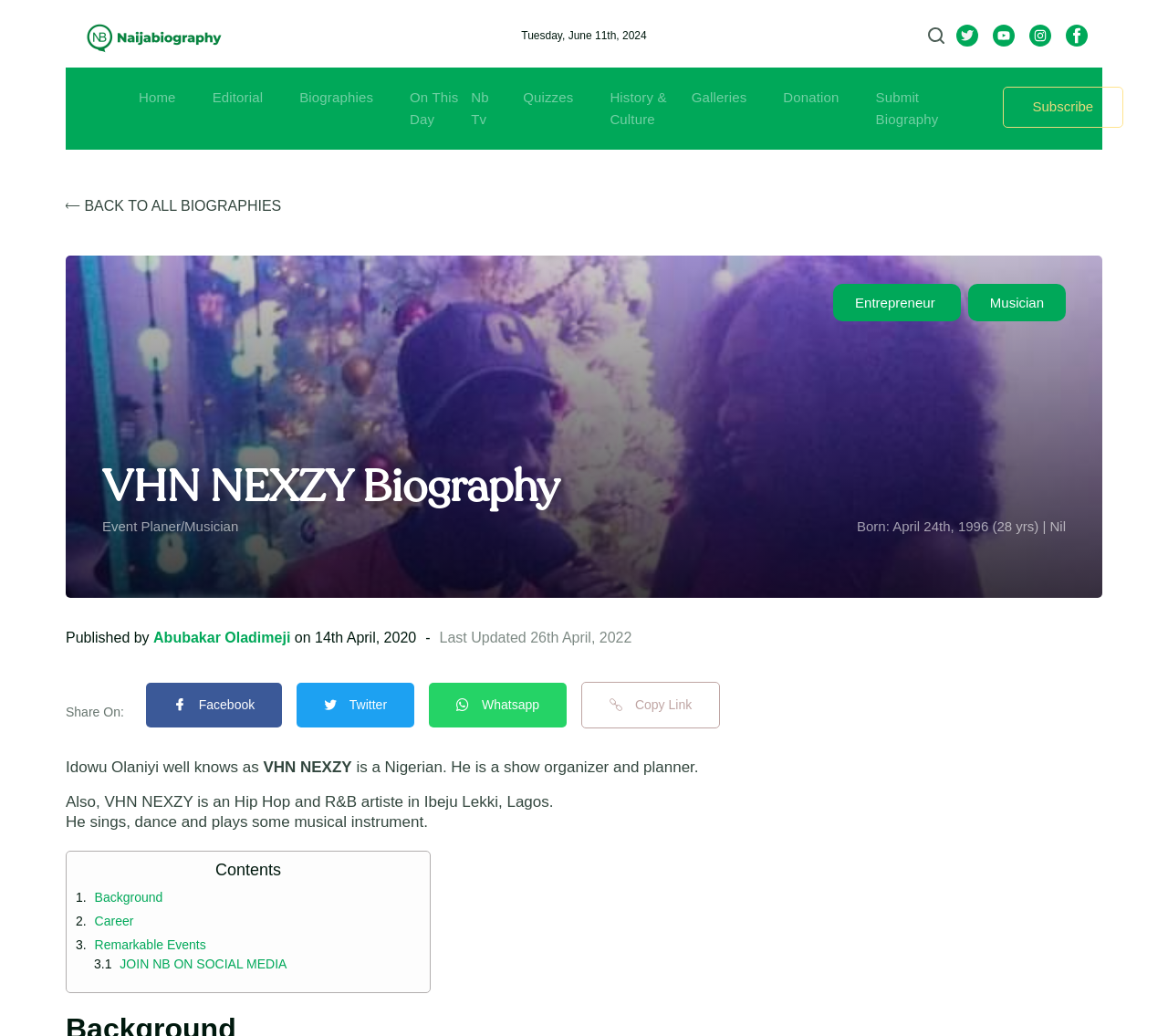Please indicate the bounding box coordinates for the clickable area to complete the following task: "Share on Facebook". The coordinates should be specified as four float numbers between 0 and 1, i.e., [left, top, right, bottom].

[0.125, 0.659, 0.254, 0.702]